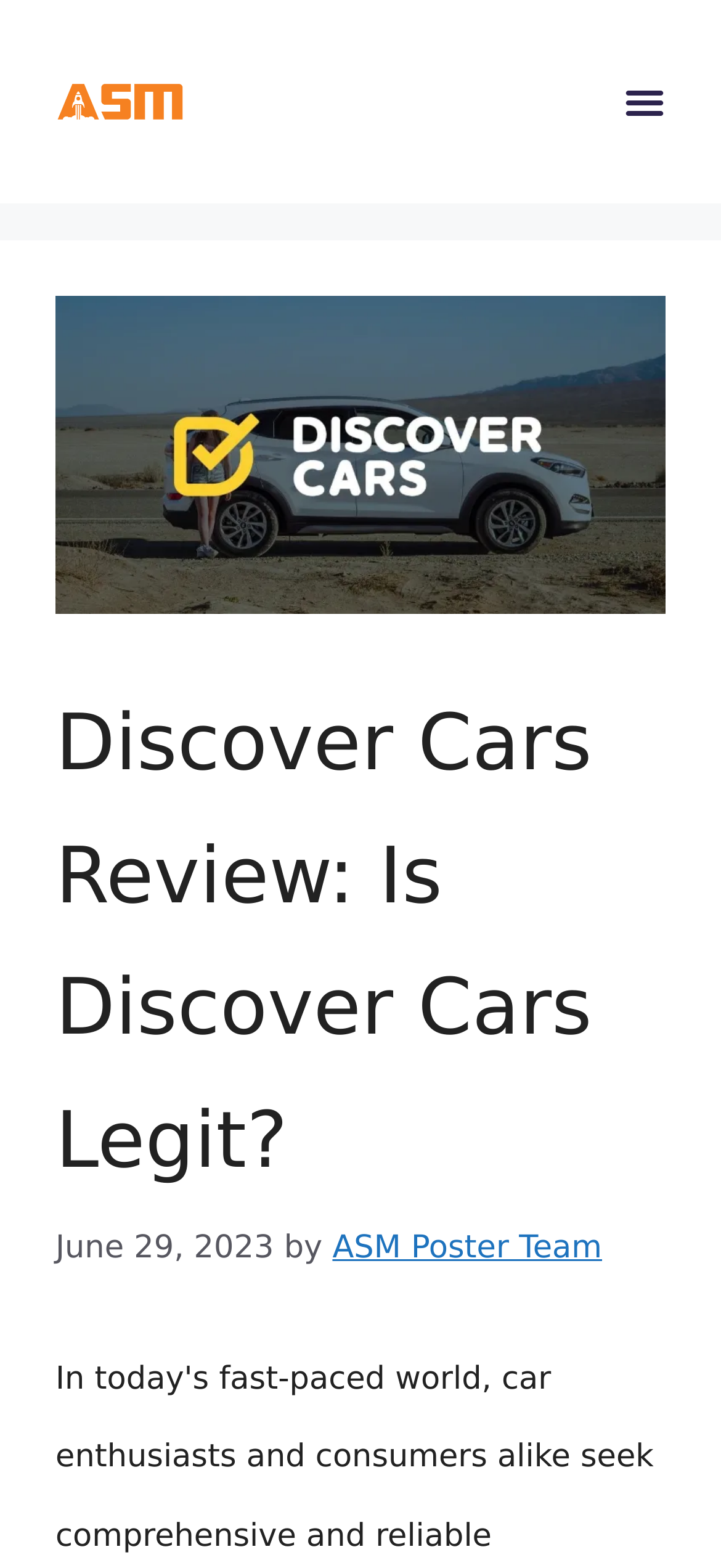What is the author of the article? Refer to the image and provide a one-word or short phrase answer.

ASM Poster Team